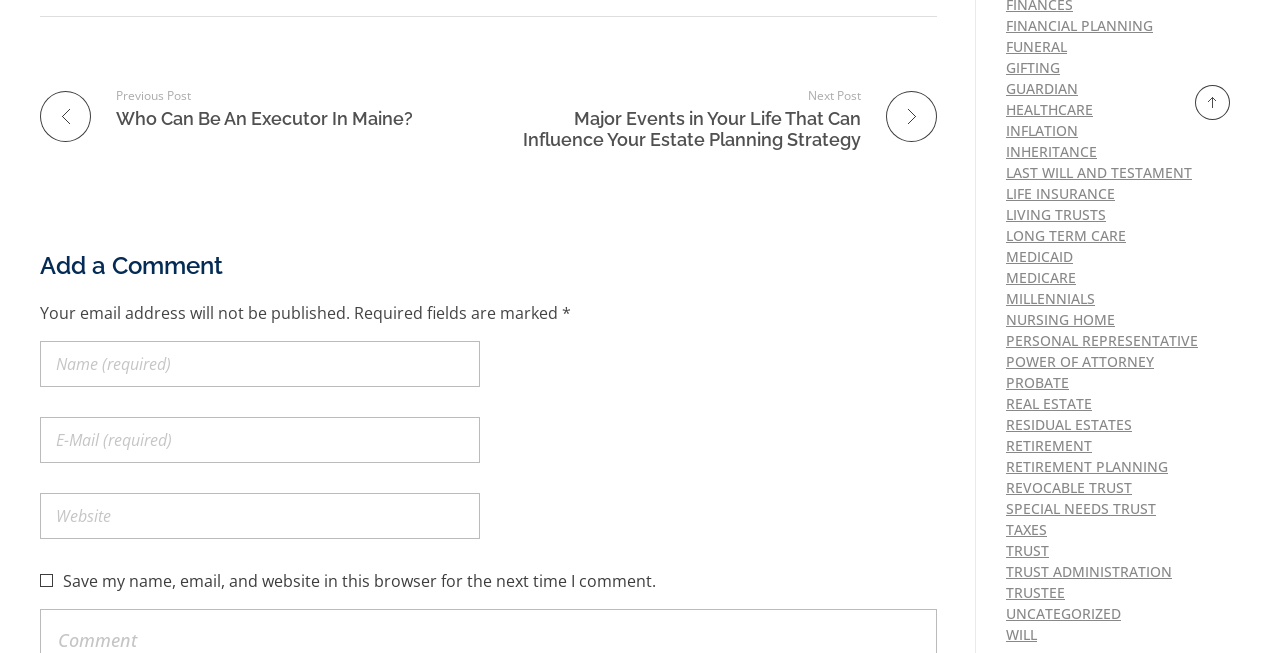Please give a succinct answer to the question in one word or phrase:
What is the topic of the next post?

Major Events in Your Life That Can Influence Your Estate Planning Strategy